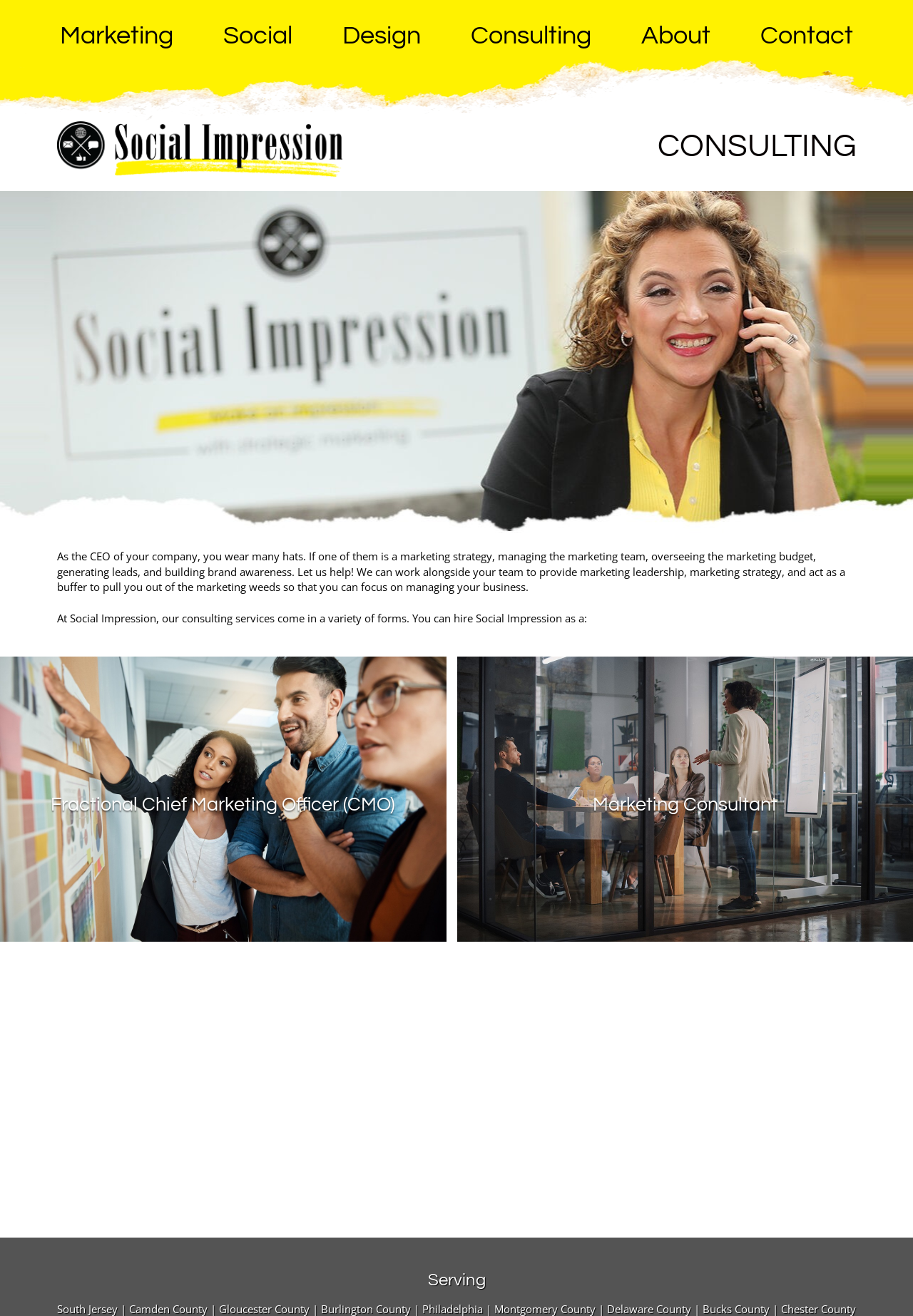Answer the following in one word or a short phrase: 
What is the purpose of Social Impression's consulting services?

To help CEOs